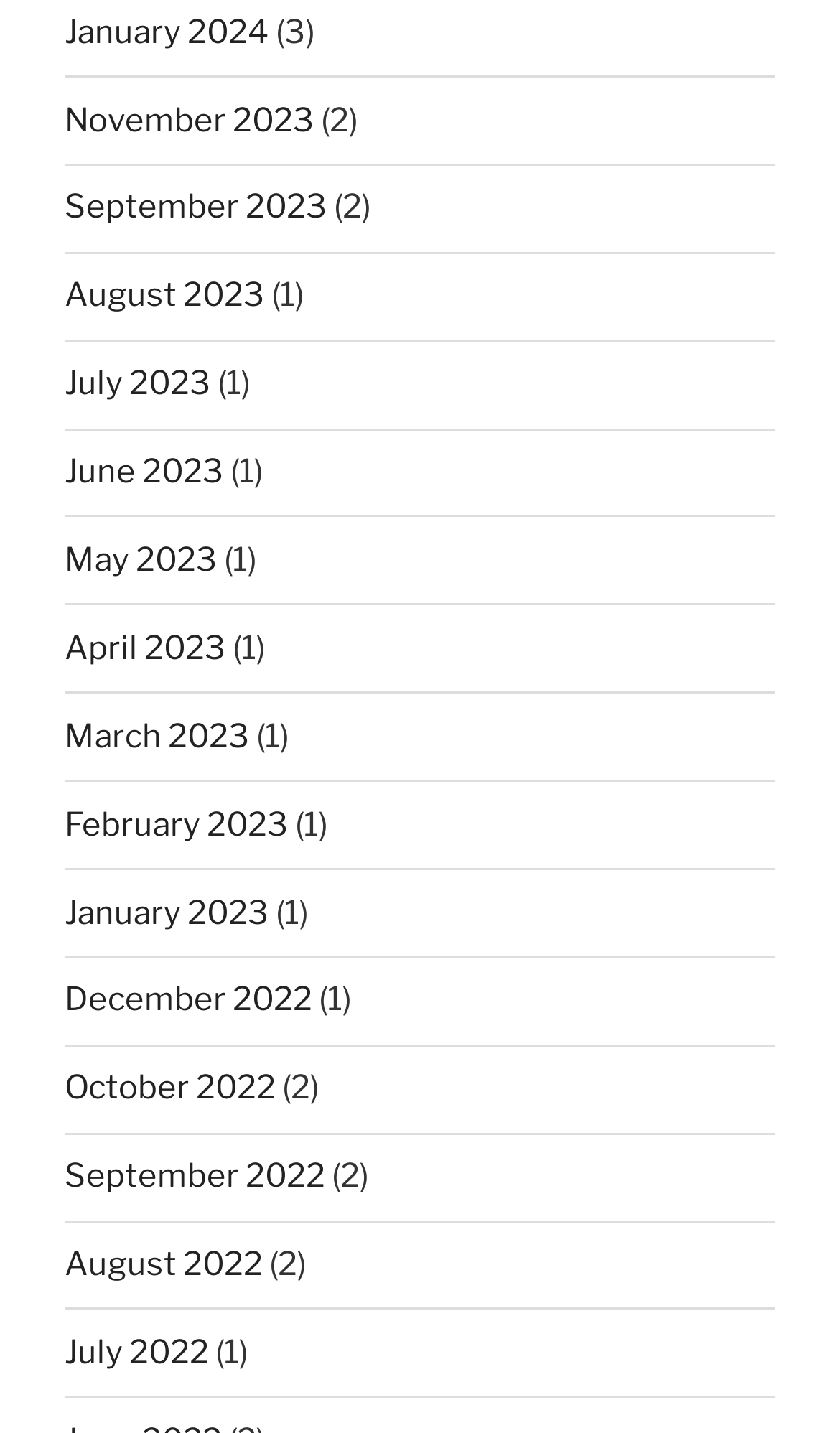Locate the bounding box coordinates of the clickable area needed to fulfill the instruction: "Explore July 2023".

[0.077, 0.254, 0.251, 0.281]